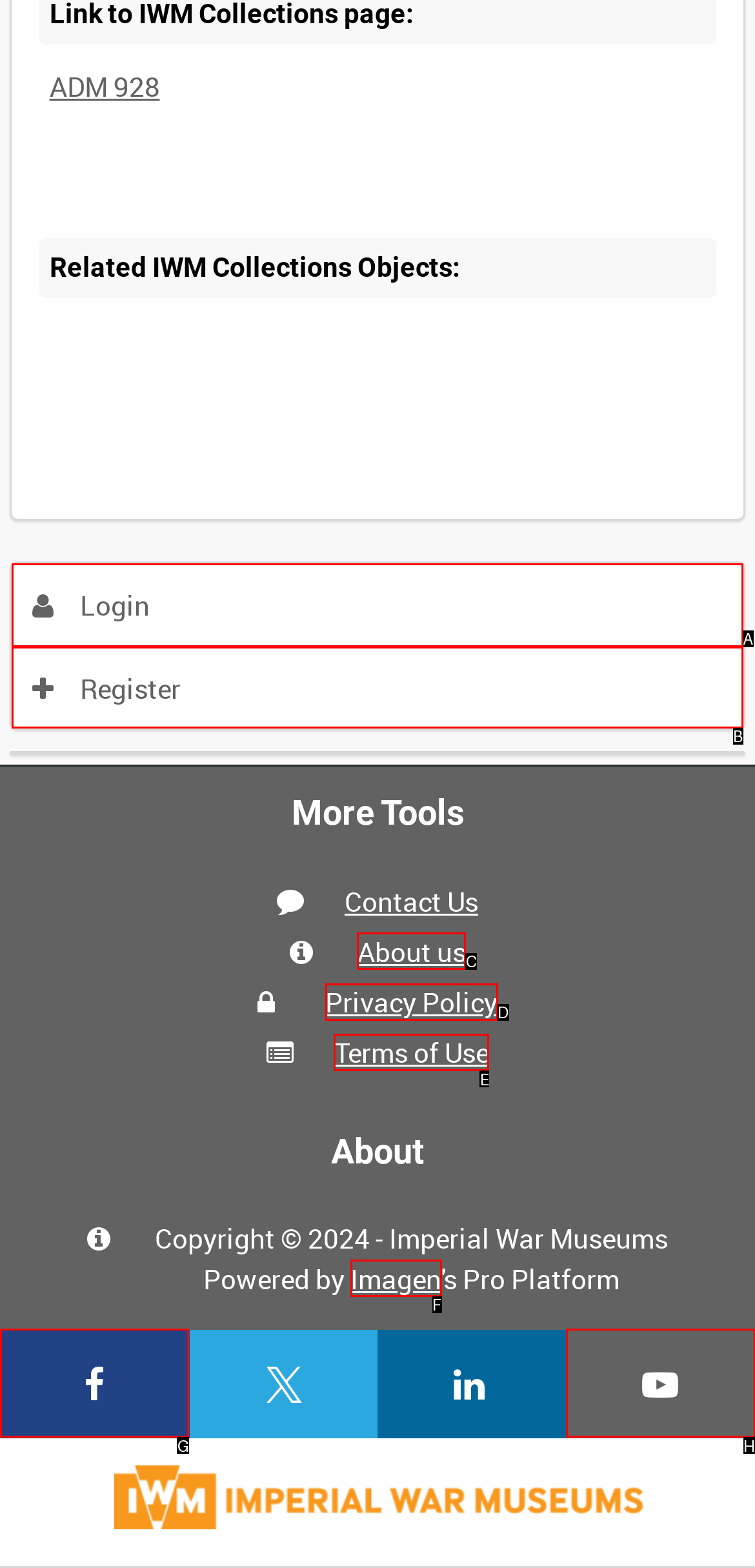From the description: Terms of Use, select the HTML element that fits best. Reply with the letter of the appropriate option.

E